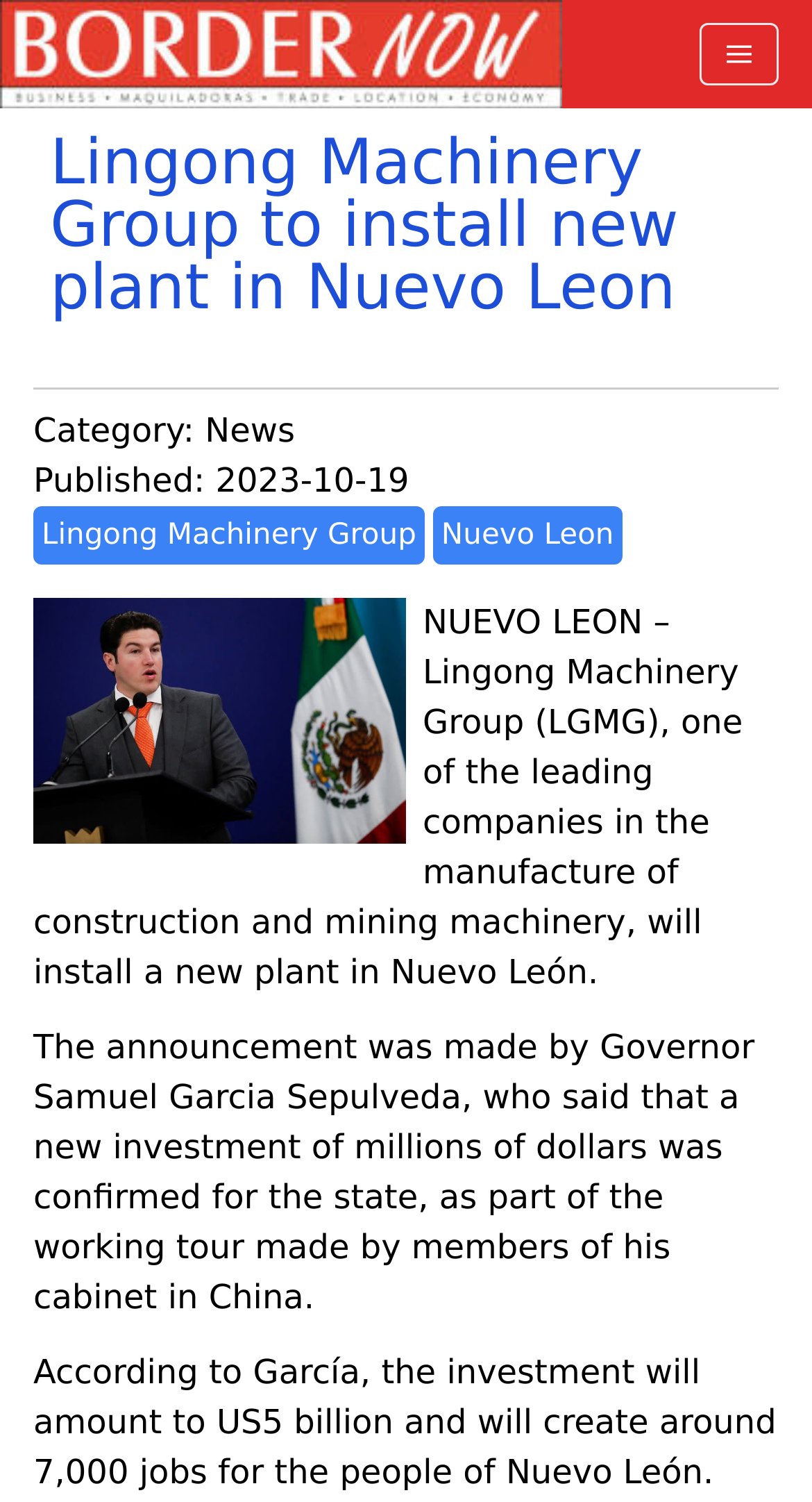Respond to the question with just a single word or phrase: 
What is the date of the article?

2023-10-19